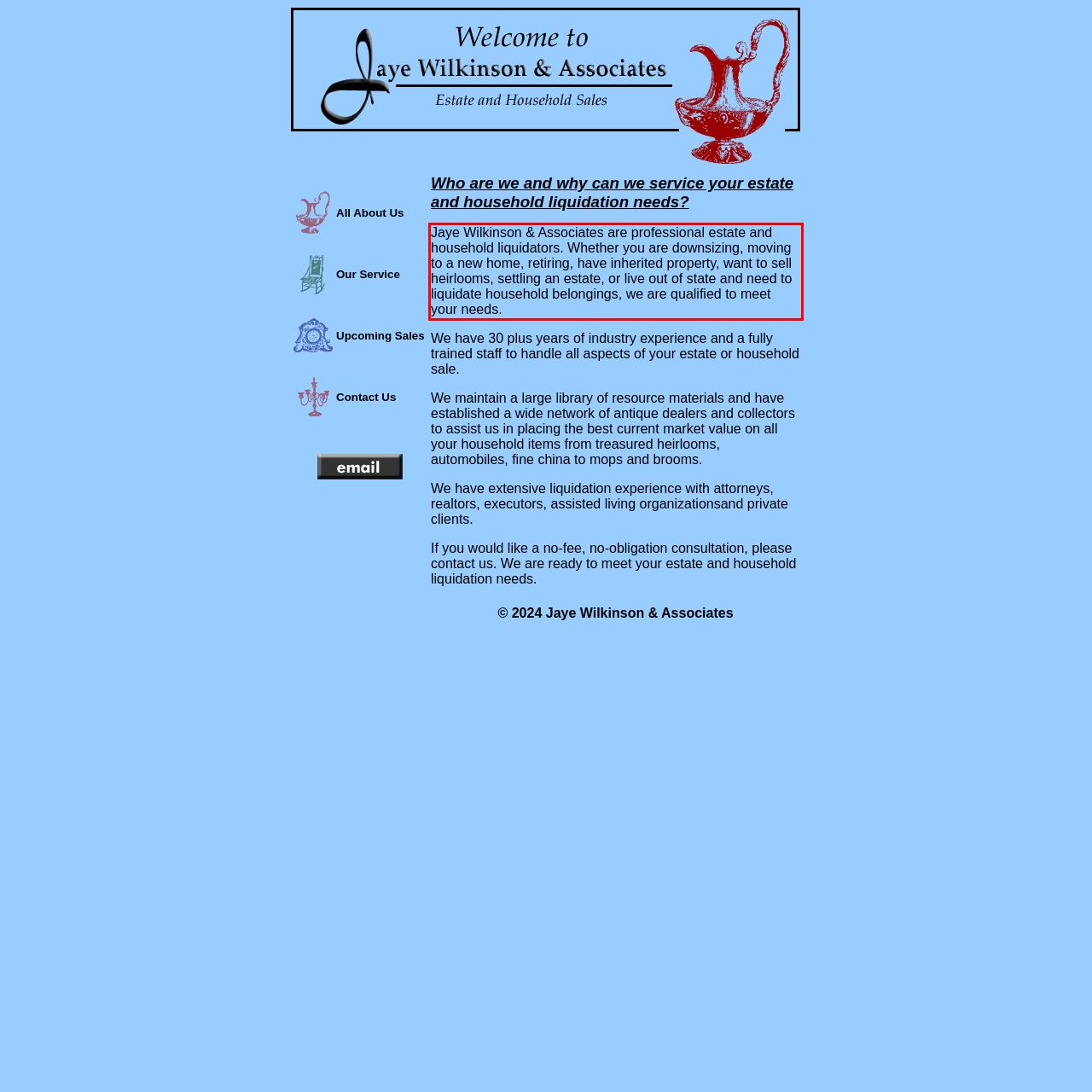Please analyze the screenshot of a webpage and extract the text content within the red bounding box using OCR.

Jaye Wilkinson & Associates are professional estate and household liquidators. Whether you are downsizing, moving to a new home, retiring, have inherited property, want to sell heirlooms, settling an estate, or live out of state and need to liquidate household belongings, we are qualified to meet your needs.